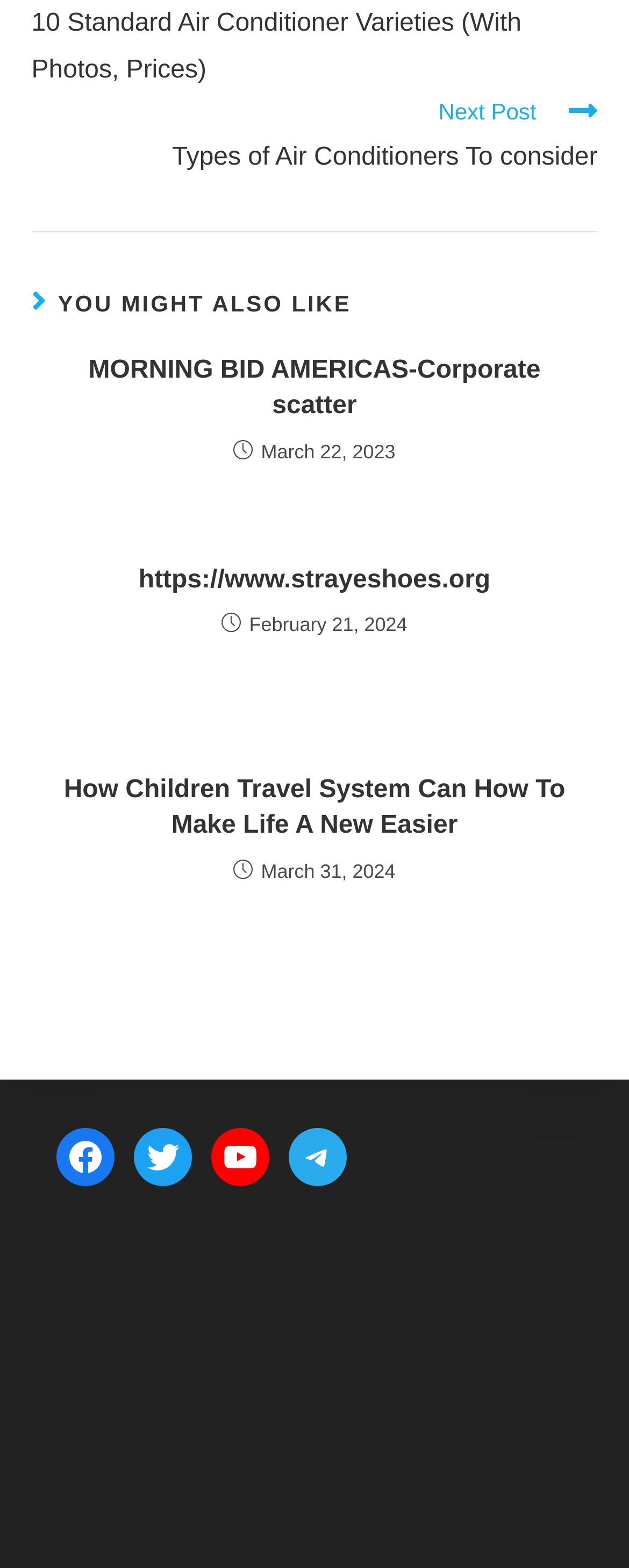Given the following UI element description: "MORNING BID AMERICAS-Corporate scatter", find the bounding box coordinates in the webpage screenshot.

[0.081, 0.225, 0.919, 0.271]